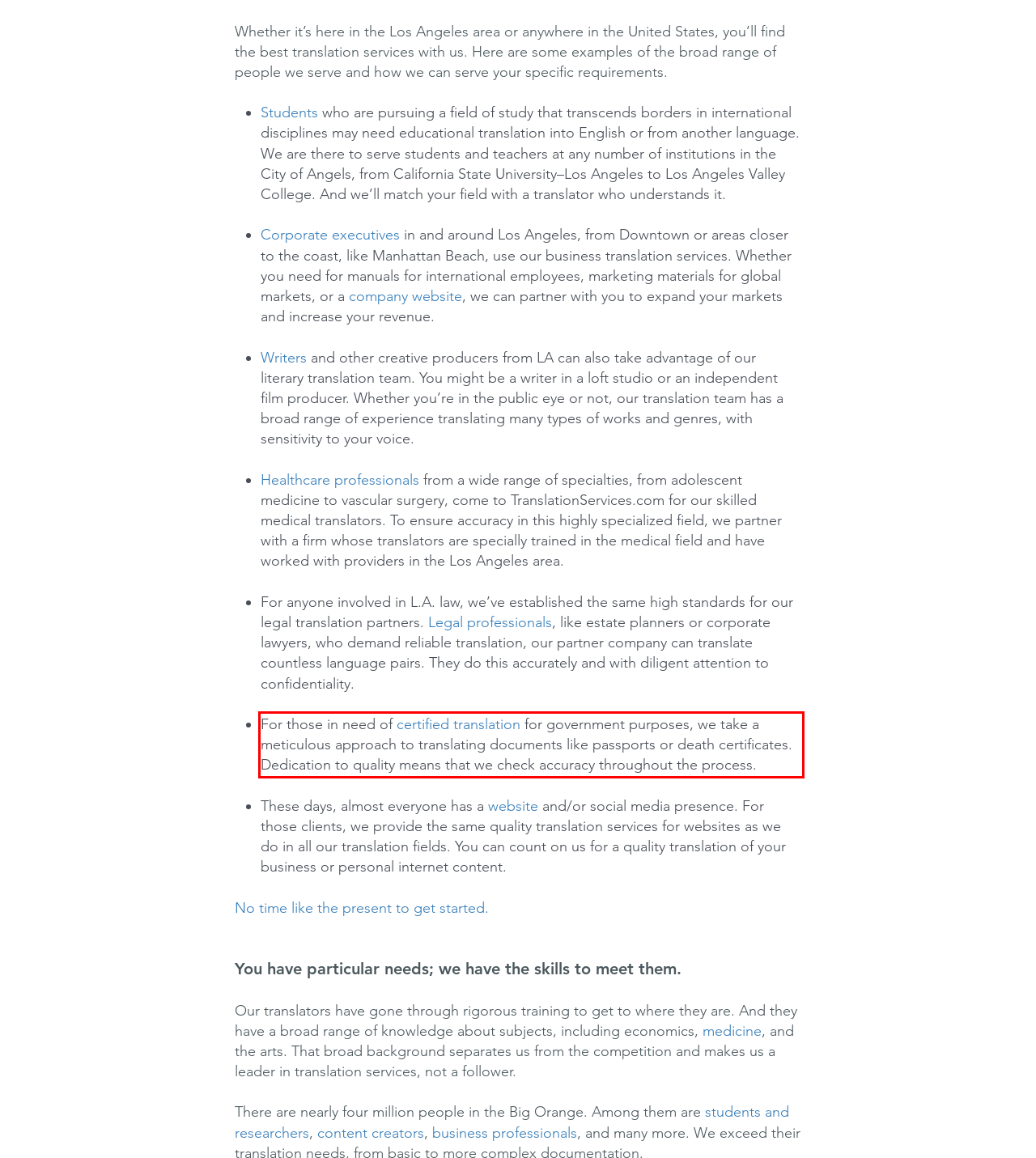Identify and transcribe the text content enclosed by the red bounding box in the given screenshot.

For those in need of certified translation for government purposes, we take a meticulous approach to translating documents like passports or death certificates. Dedication to quality means that we check accuracy throughout the process.